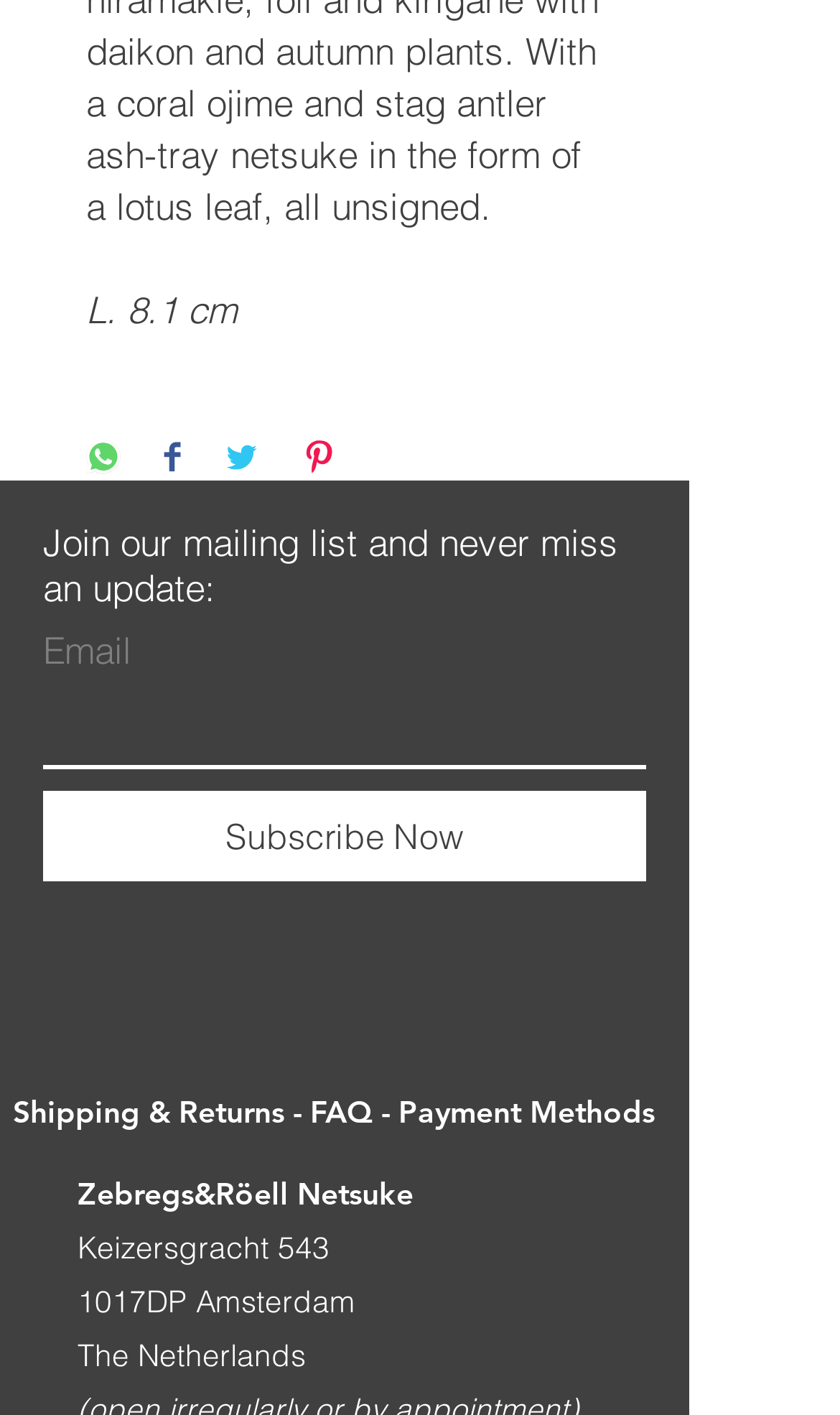Can you specify the bounding box coordinates for the region that should be clicked to fulfill this instruction: "View Shipping & Returns".

[0.015, 0.773, 0.369, 0.8]